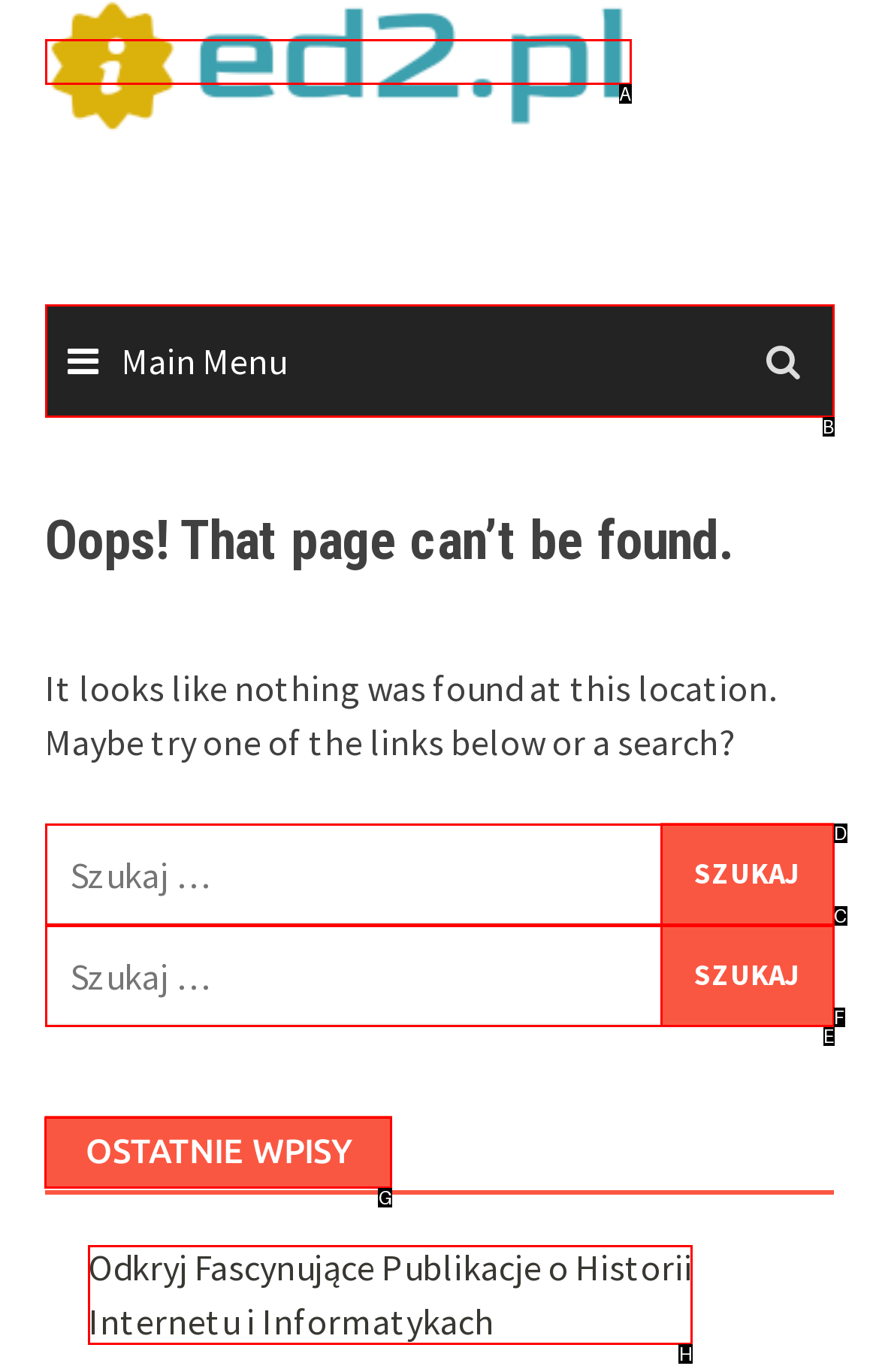To perform the task "read OSTATNIE WPISY", which UI element's letter should you select? Provide the letter directly.

G